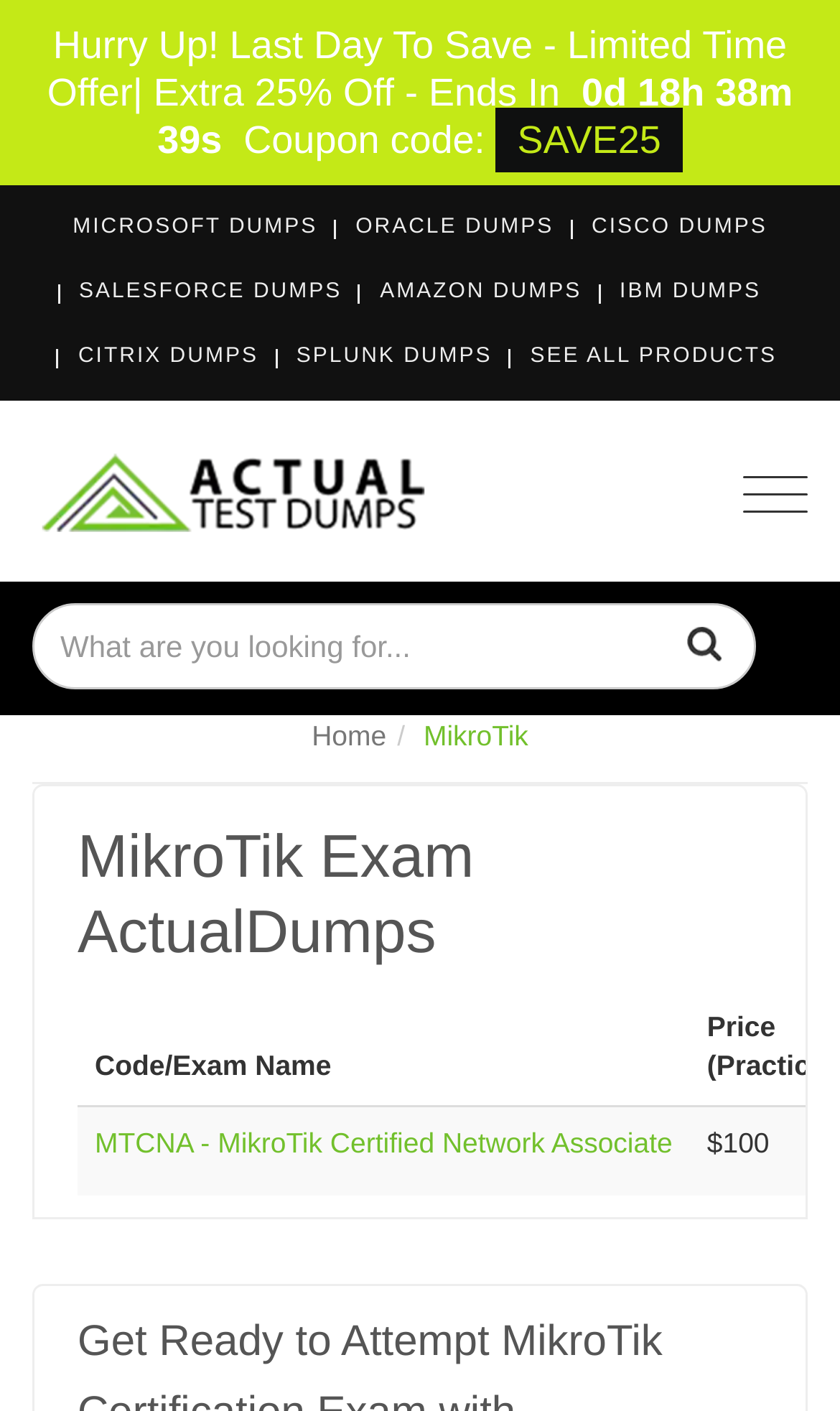Please specify the bounding box coordinates of the region to click in order to perform the following instruction: "Visit ActualtestDumps homepage".

[0.038, 0.335, 0.532, 0.365]